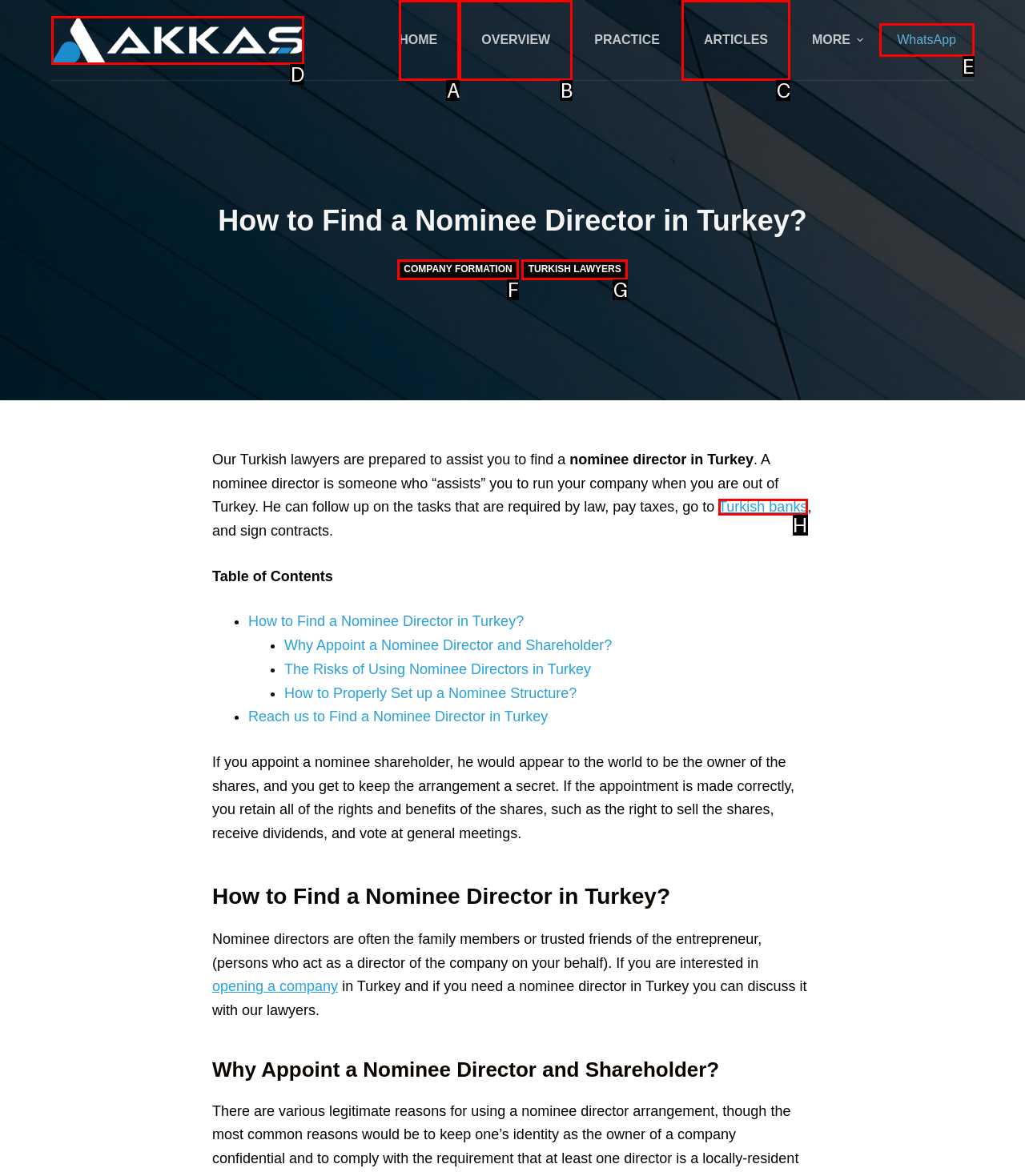What option should you select to complete this task: Contact us through WhatsApp? Indicate your answer by providing the letter only.

E